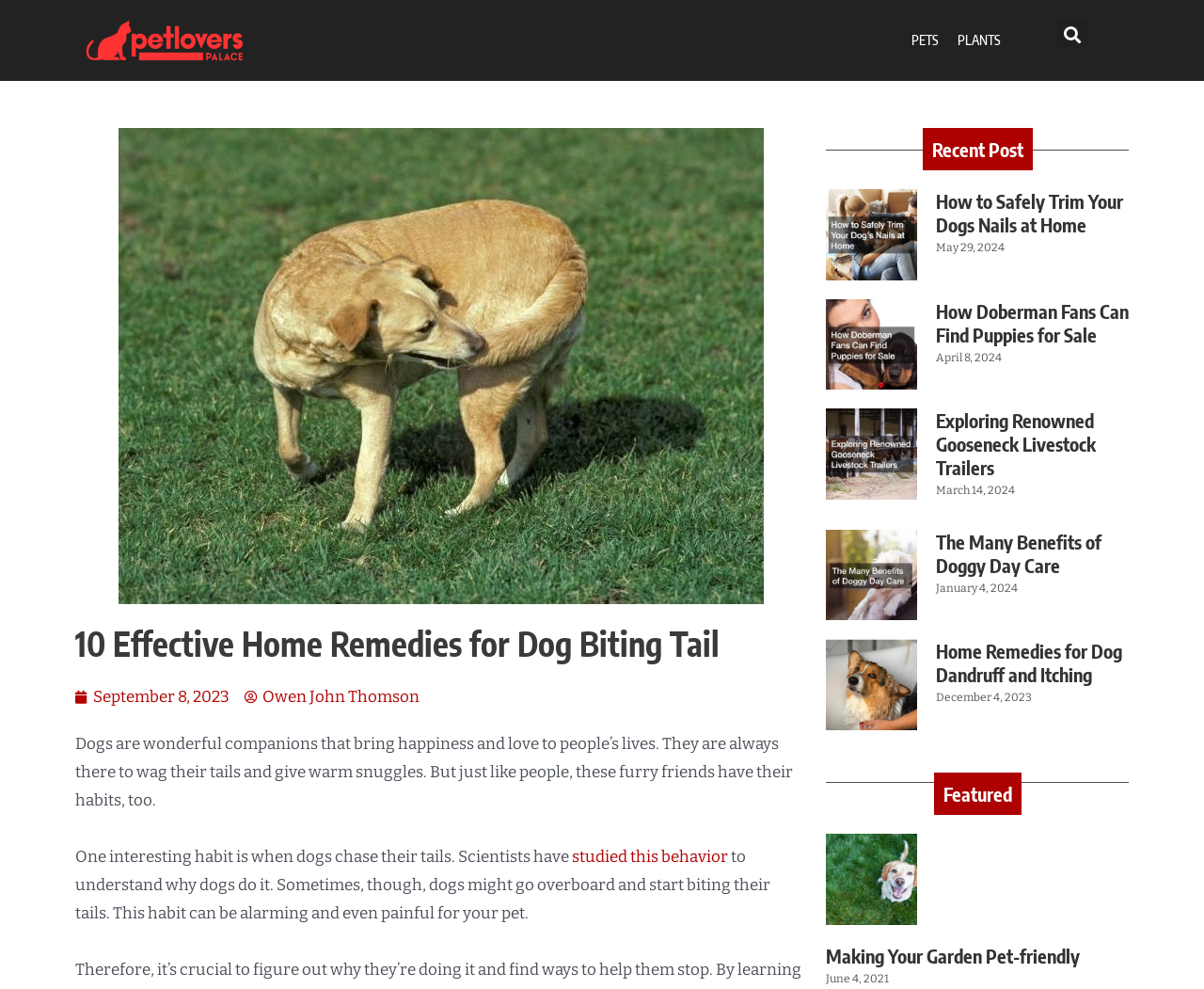Locate the bounding box coordinates of the element's region that should be clicked to carry out the following instruction: "Search for something". The coordinates need to be four float numbers between 0 and 1, i.e., [left, top, right, bottom].

[0.855, 0.019, 0.927, 0.05]